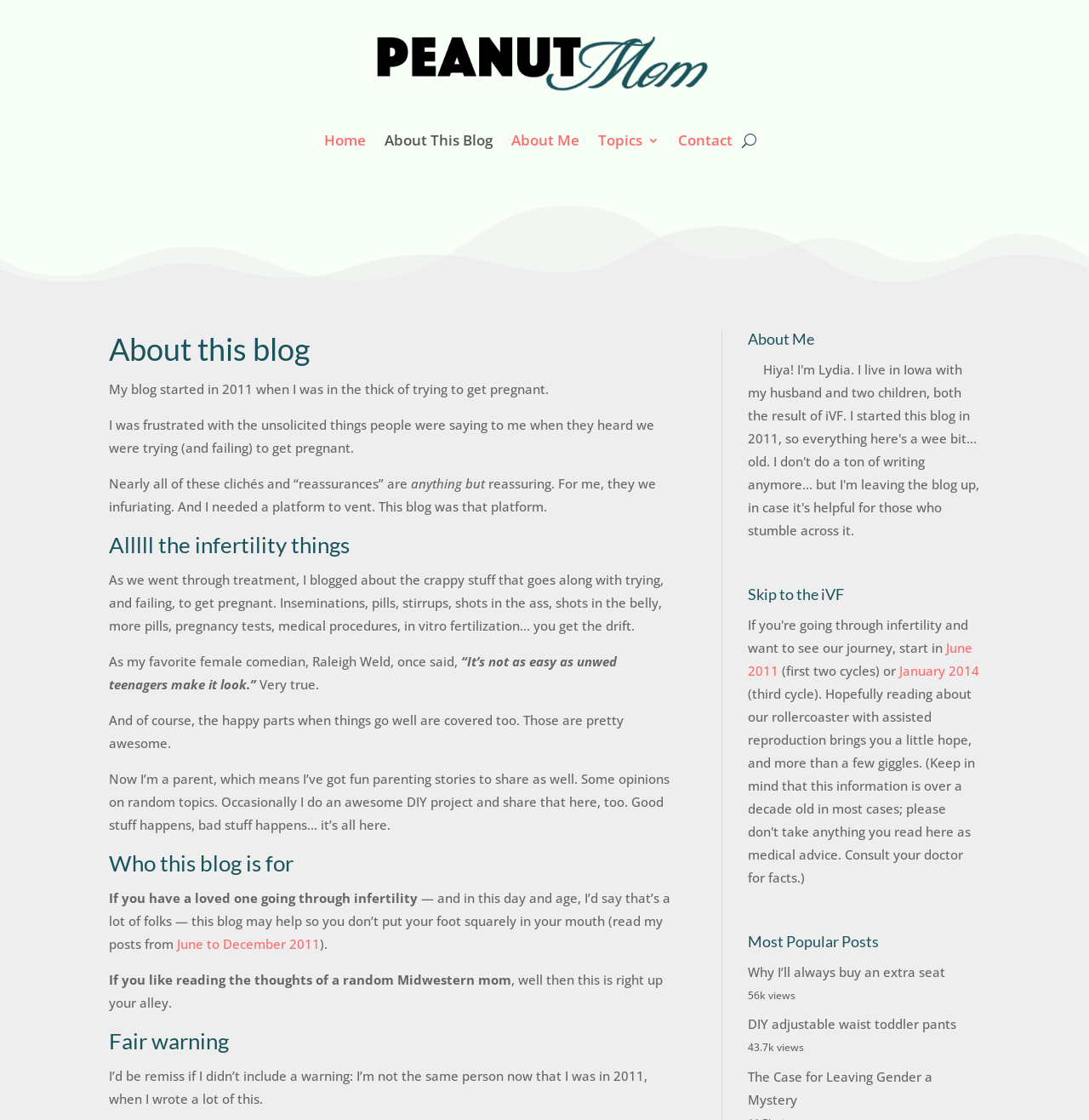Determine the bounding box coordinates for the area that should be clicked to carry out the following instruction: "Click the 'About Me' link".

[0.469, 0.095, 0.532, 0.156]